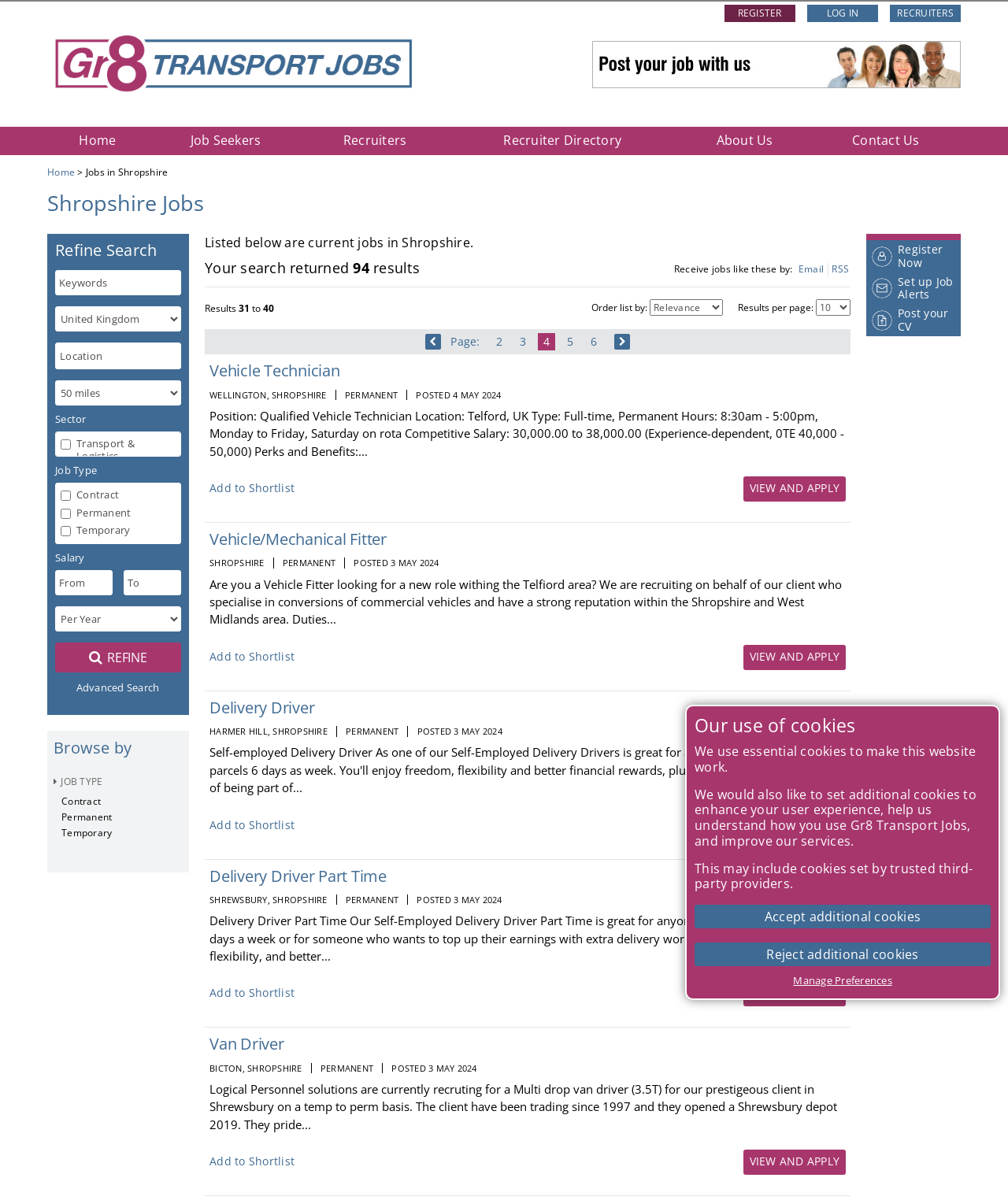Please identify the bounding box coordinates of the element I need to click to follow this instruction: "Go to page 2".

[0.487, 0.278, 0.504, 0.292]